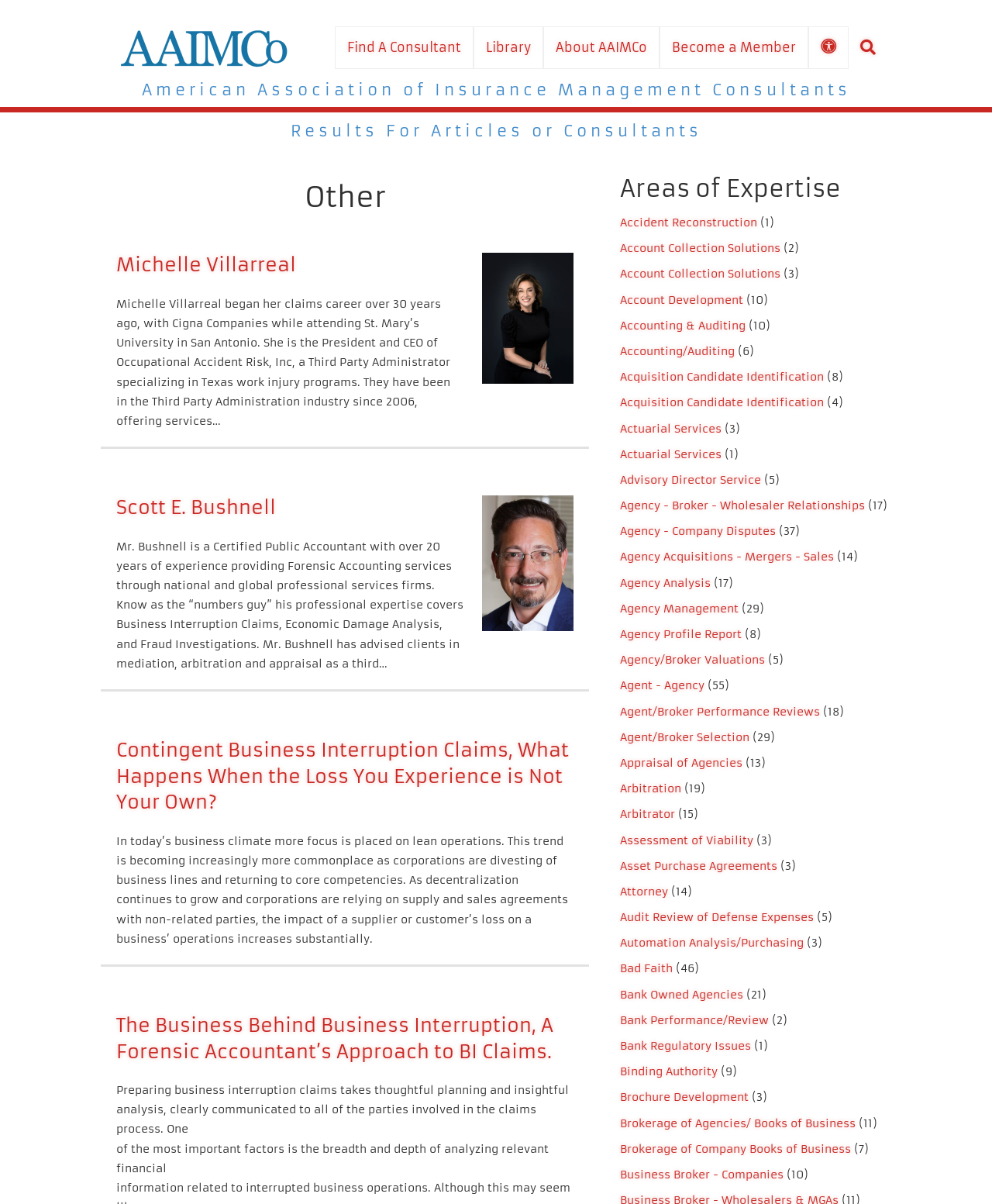How many areas of expertise are listed?
Please provide a detailed answer to the question.

The areas of expertise are listed under the heading 'Areas of Expertise'. By counting the number of links under this heading, we can determine that there are 29 areas of expertise listed.